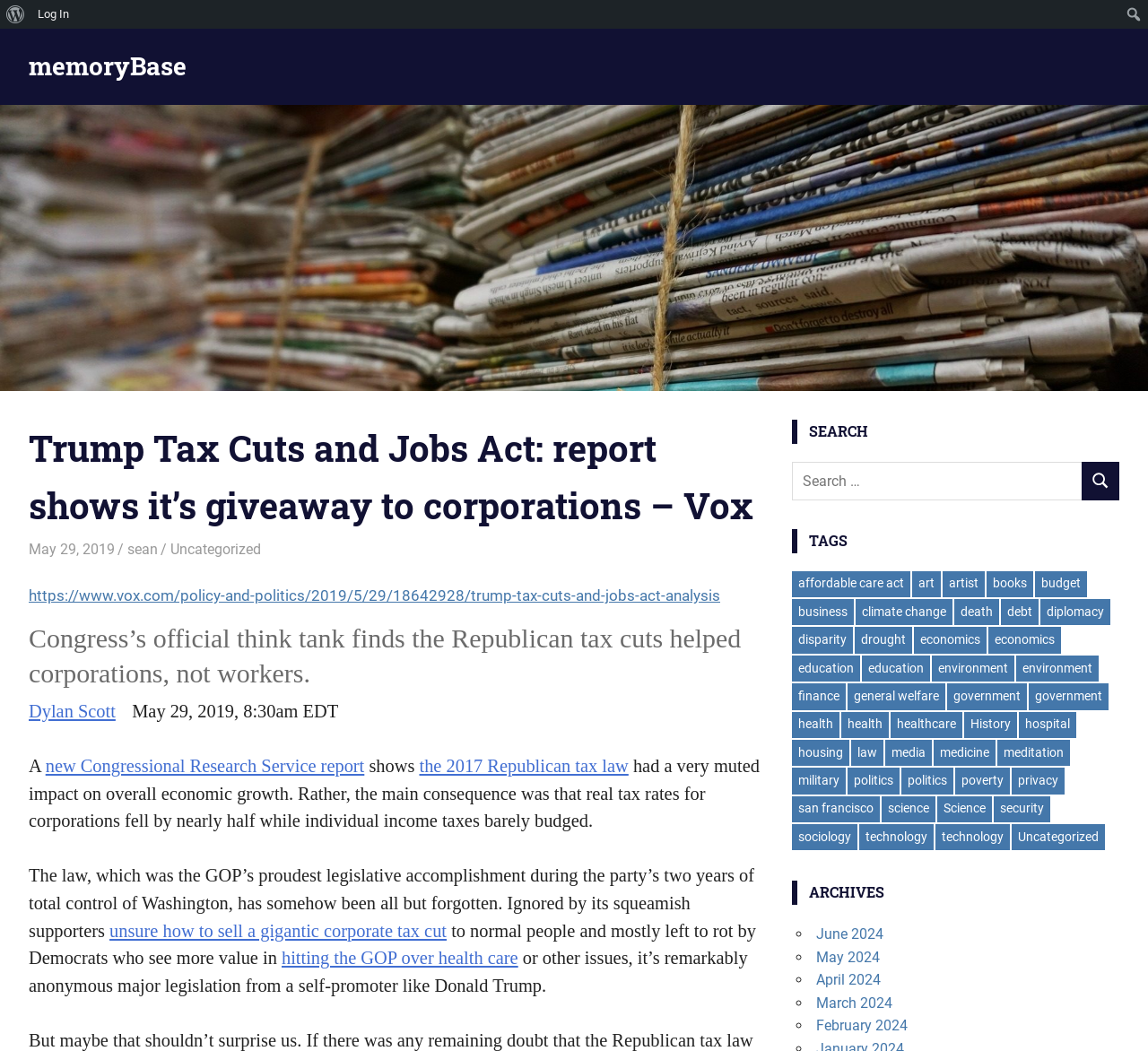Bounding box coordinates are given in the format (top-left x, top-left y, bottom-right x, bottom-right y). All values should be floating point numbers between 0 and 1. Provide the bounding box coordinate for the UI element described as: the 2017 Republican tax law

[0.365, 0.719, 0.547, 0.738]